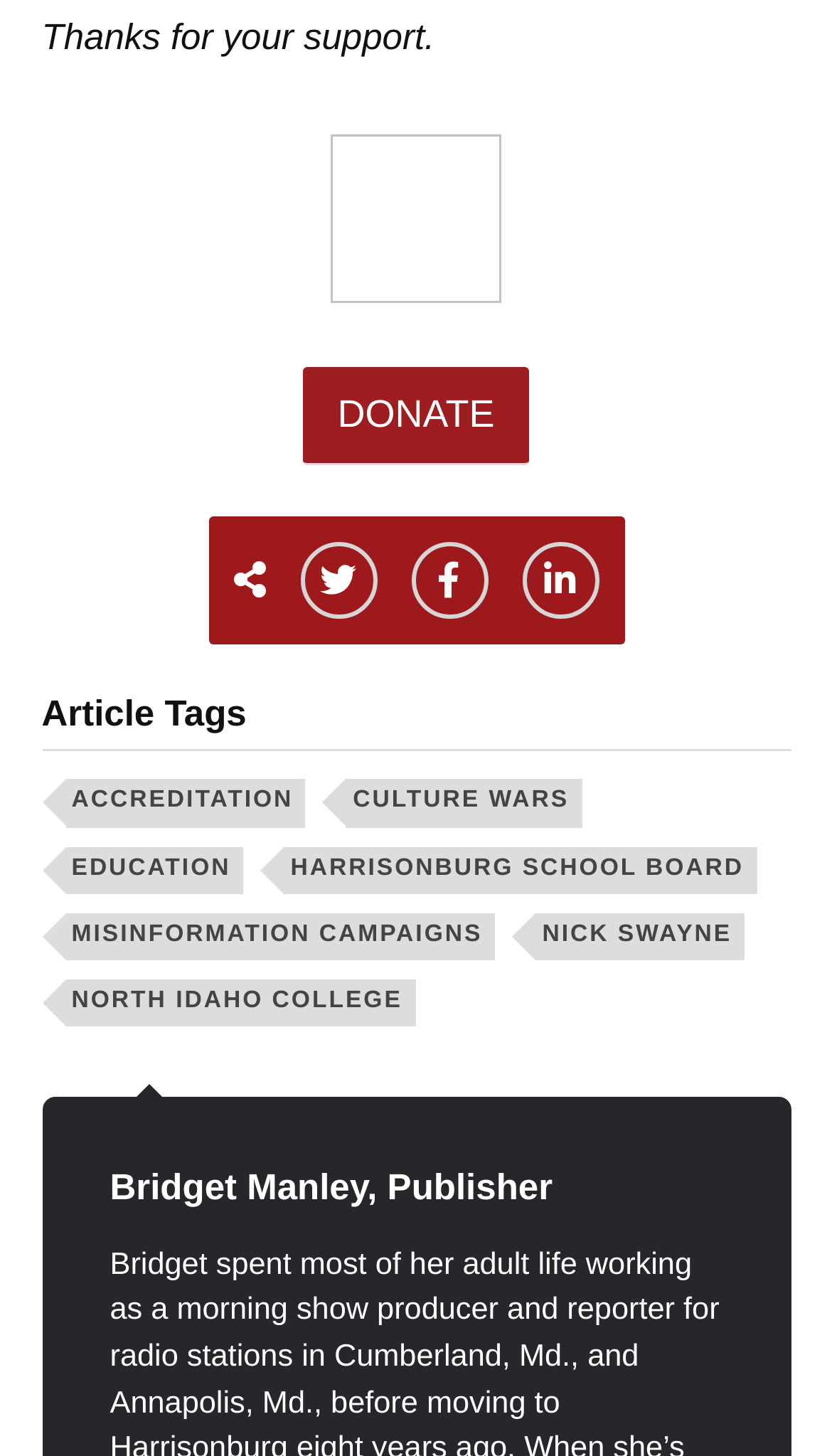Please determine the bounding box coordinates of the element to click in order to execute the following instruction: "View articles by Bridget Manley". The coordinates should be four float numbers between 0 and 1, specified as [left, top, right, bottom].

[0.132, 0.801, 0.868, 0.833]